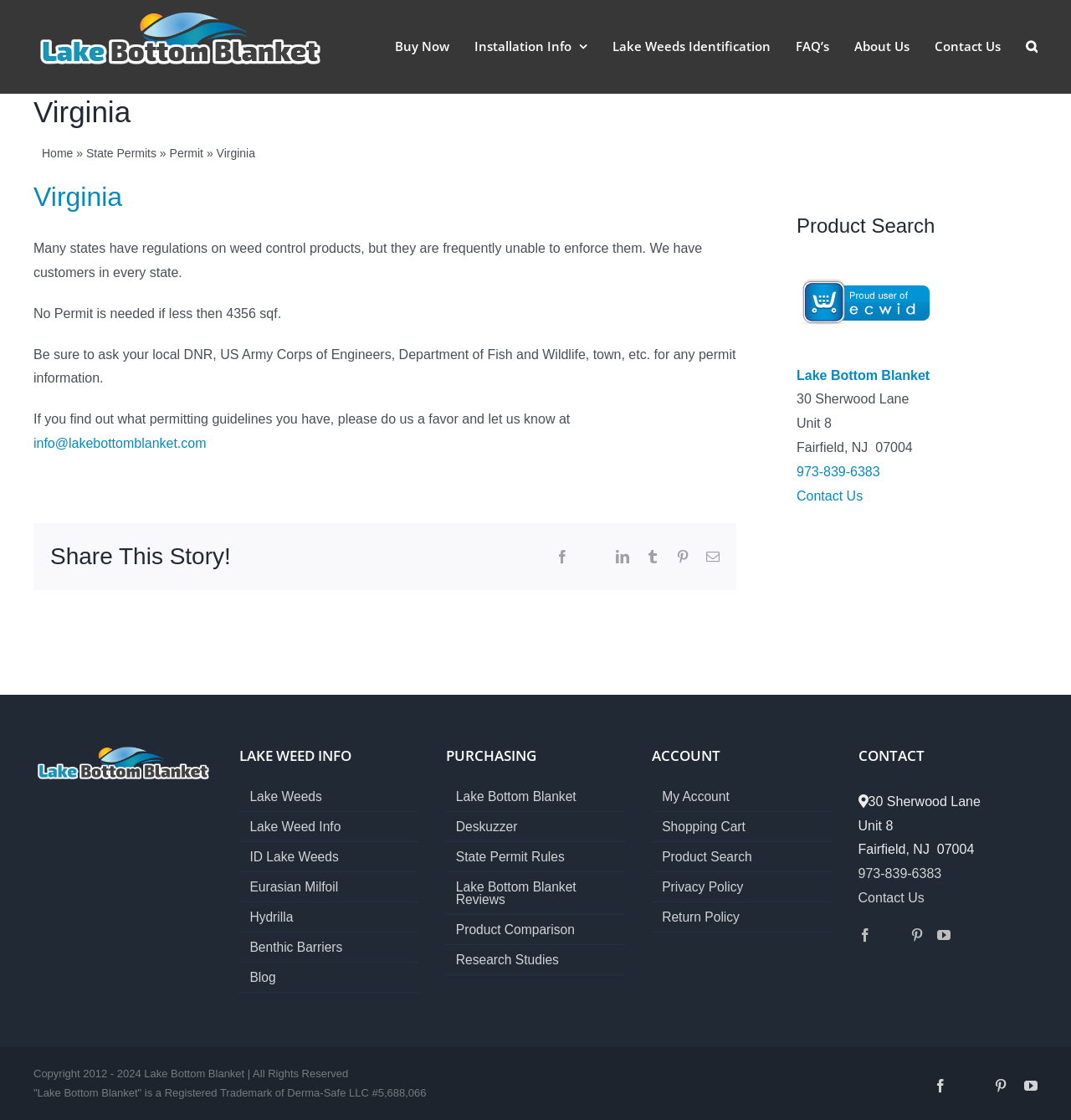Please specify the bounding box coordinates for the clickable region that will help you carry out the instruction: "Check the latest news".

None